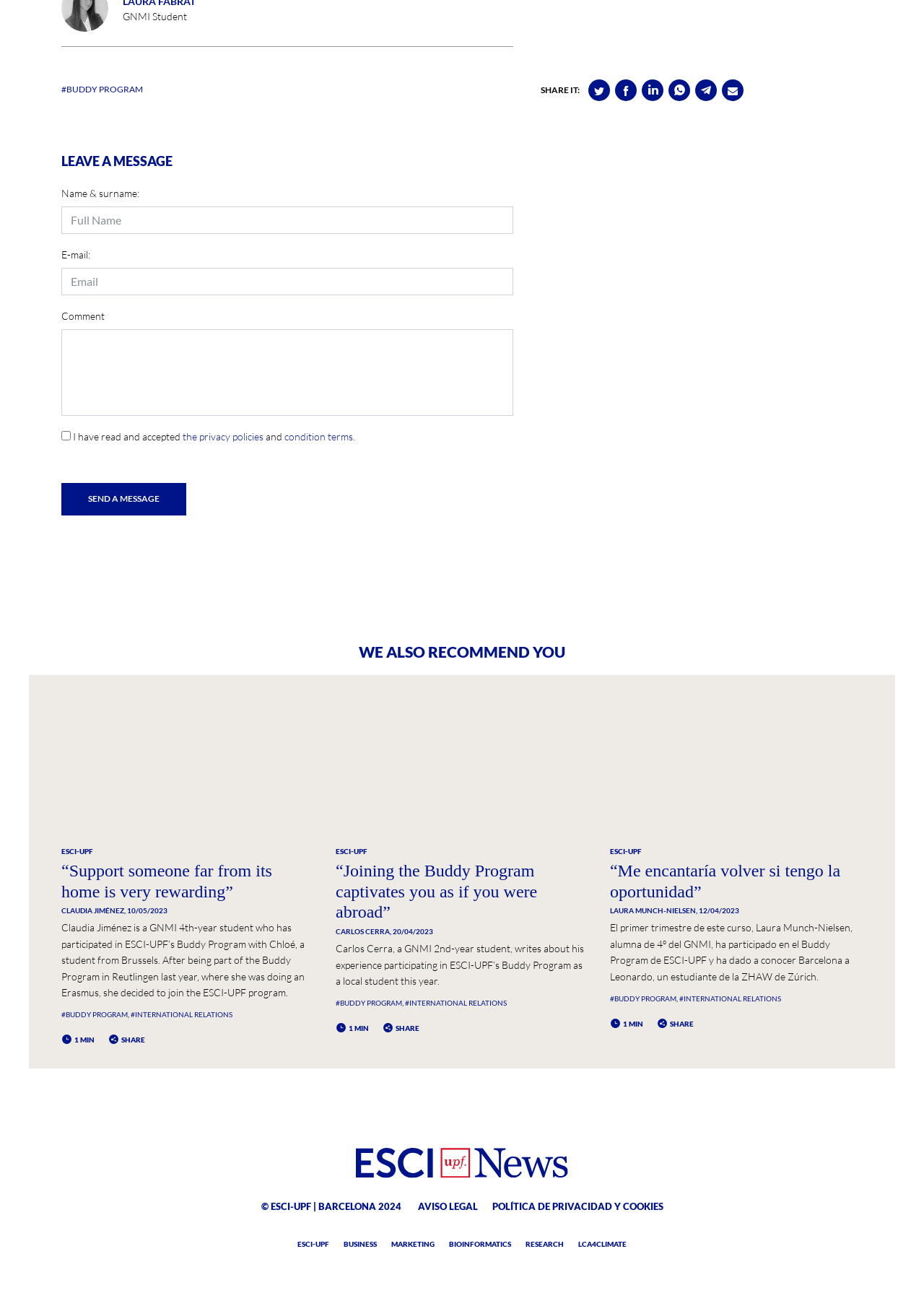Provide a brief response to the question below using a single word or phrase: 
What is the purpose of the checkbox at the bottom of the leave a message form?

To accept privacy policies and condition terms